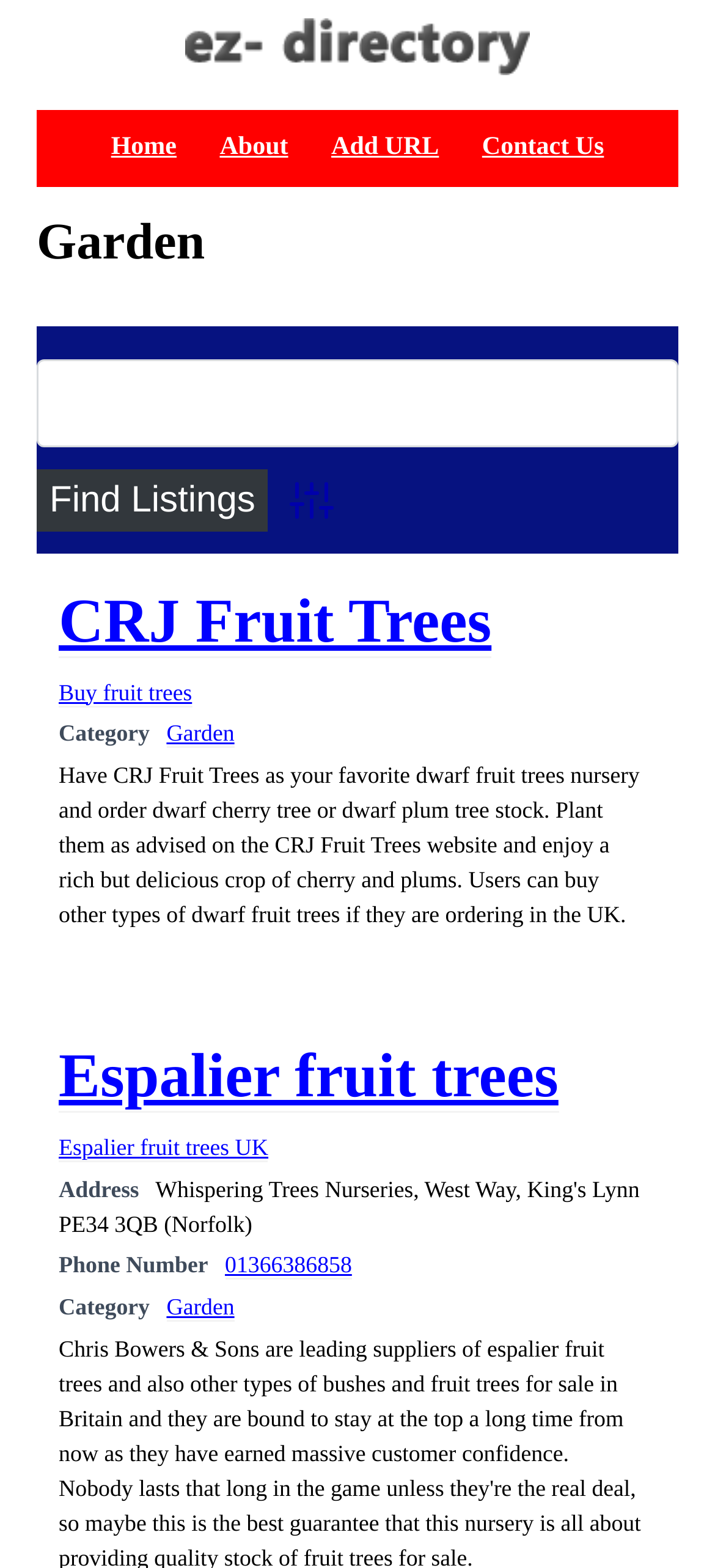Determine the bounding box coordinates of the section to be clicked to follow the instruction: "Go to Home page". The coordinates should be given as four float numbers between 0 and 1, formatted as [left, top, right, bottom].

None